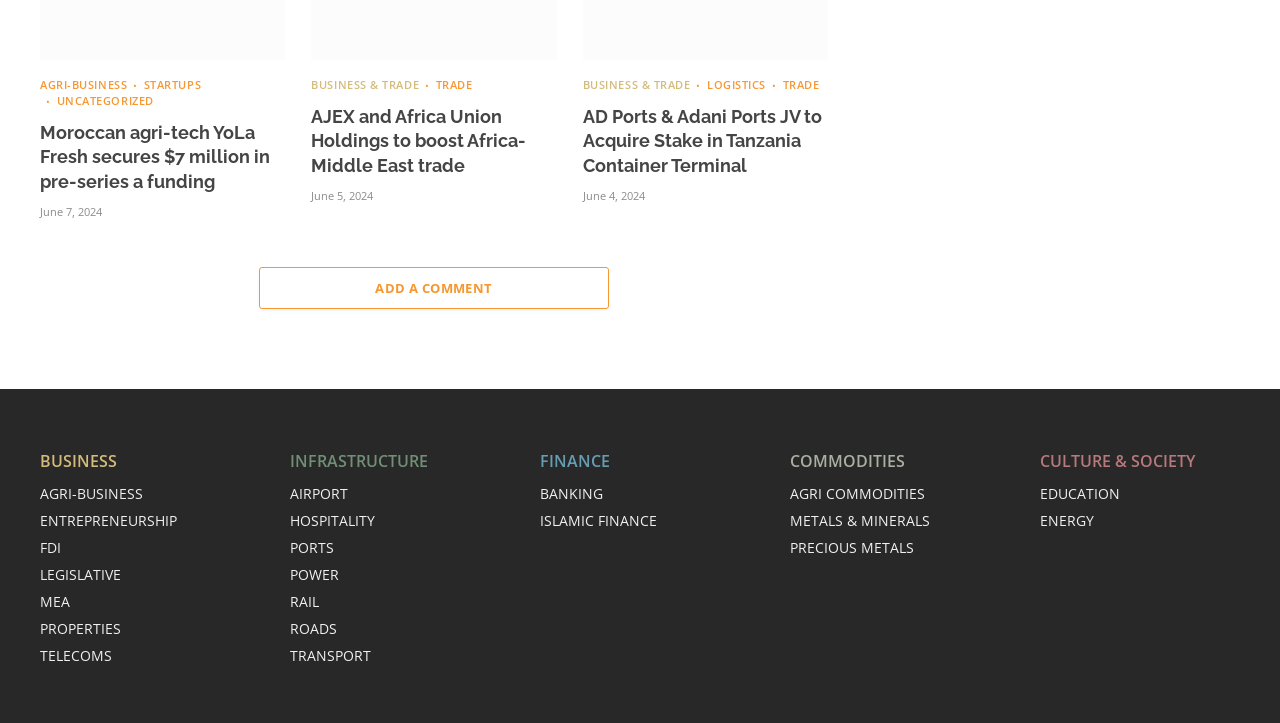Please identify the bounding box coordinates for the region that you need to click to follow this instruction: "View BUSINESS & TRADE news".

[0.243, 0.106, 0.327, 0.129]